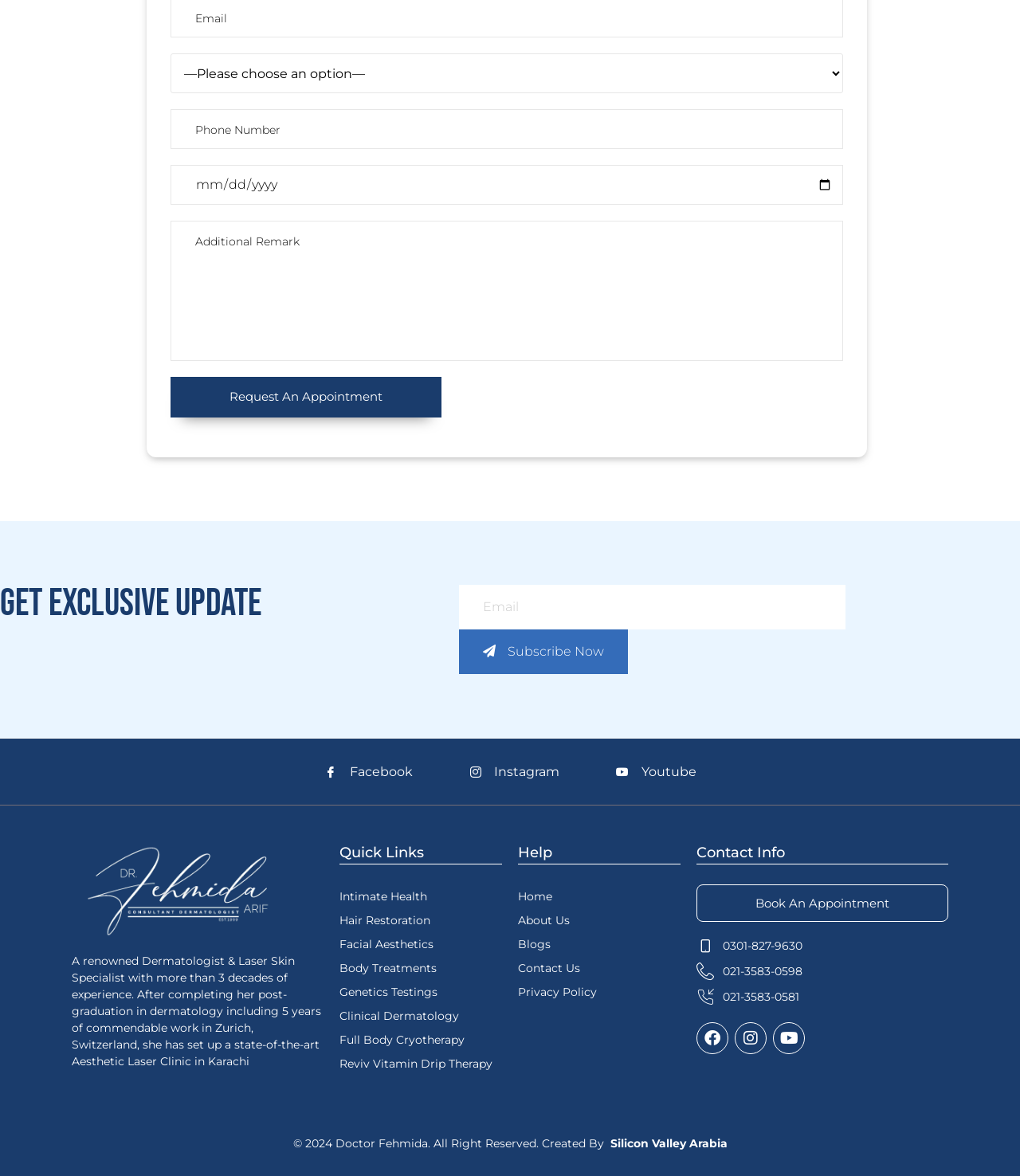What is the purpose of the 'Request An Appointment' button?
Provide a comprehensive and detailed answer to the question.

The 'Request An Appointment' button is located below the phone number and date input fields, suggesting that it is used to book an appointment with the doctor after filling in the required information.